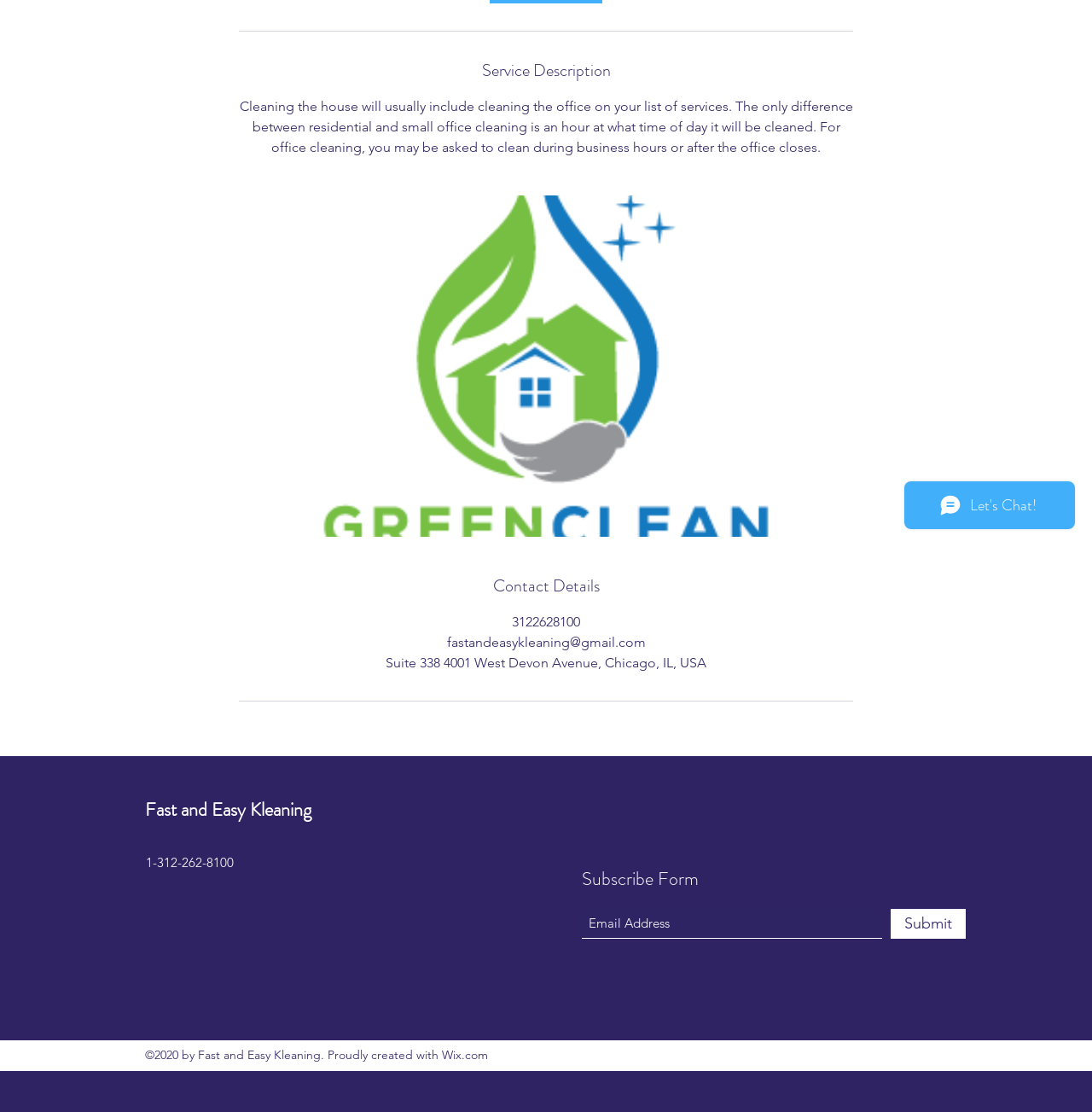Identify the bounding box coordinates for the UI element that matches this description: "Submit".

[0.816, 0.817, 0.884, 0.844]